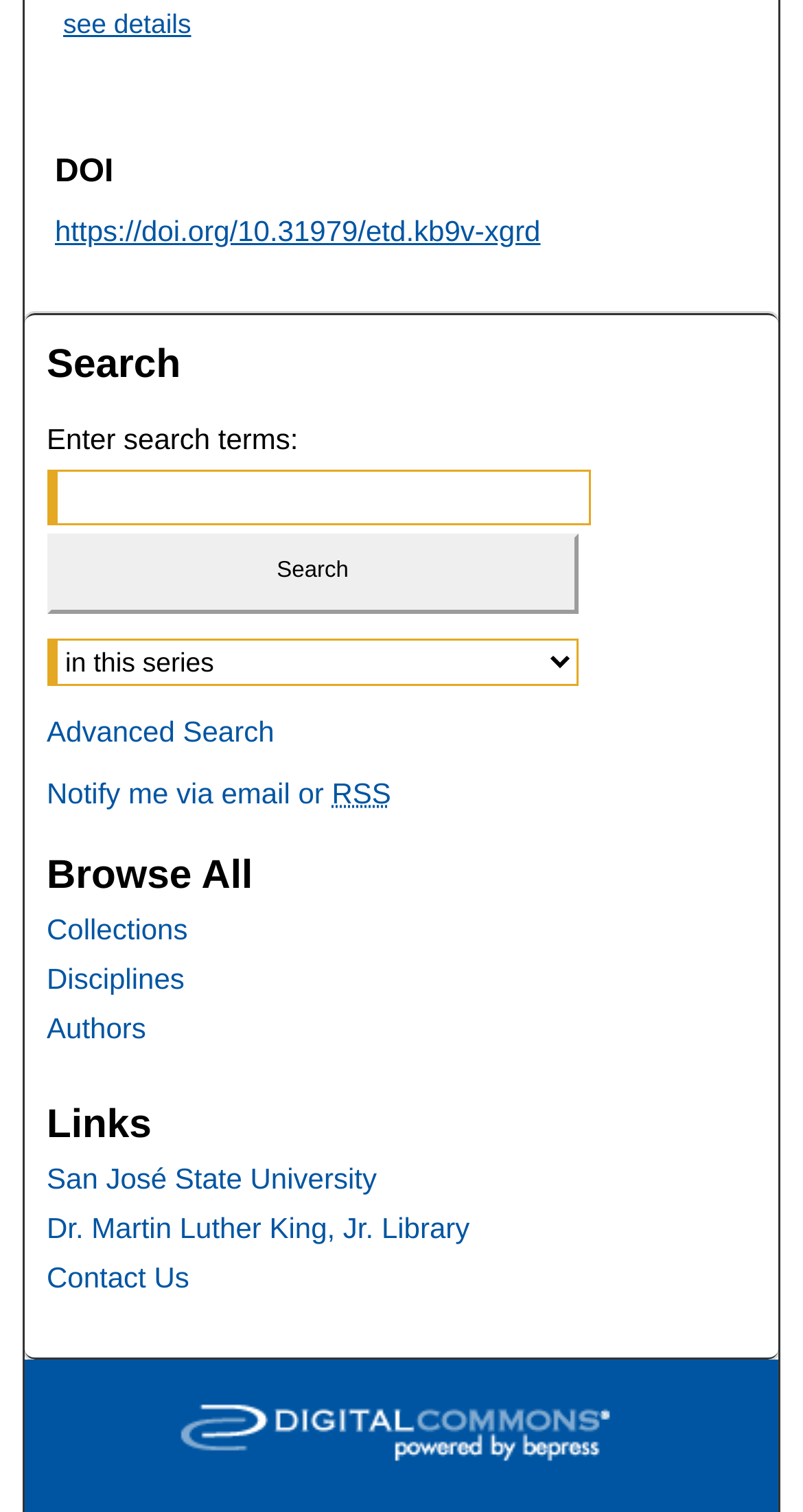Pinpoint the bounding box coordinates of the element that must be clicked to accomplish the following instruction: "Go to Advanced Search". The coordinates should be in the format of four float numbers between 0 and 1, i.e., [left, top, right, bottom].

[0.058, 0.435, 0.342, 0.457]